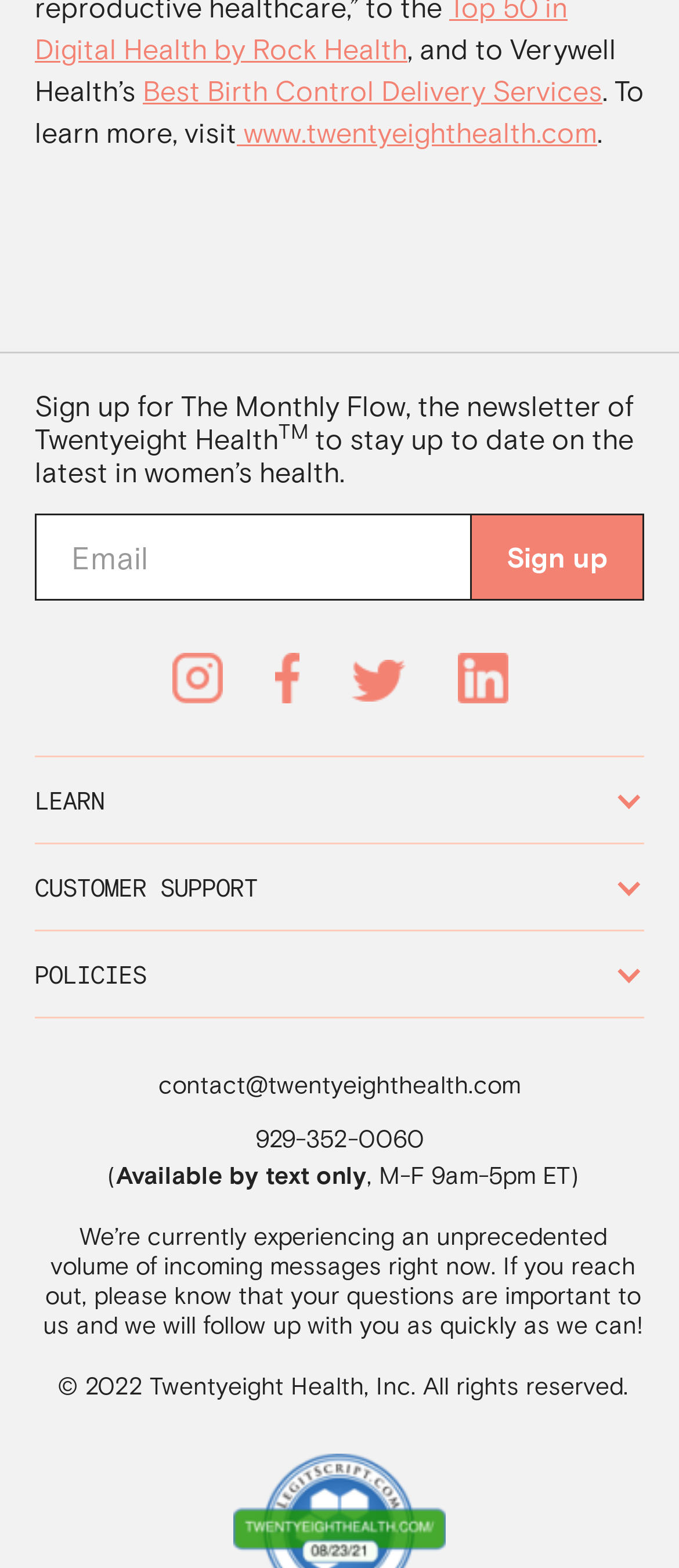Find the bounding box coordinates of the clickable area required to complete the following action: "Learn more about Best Birth Control Delivery Services".

[0.21, 0.047, 0.887, 0.068]